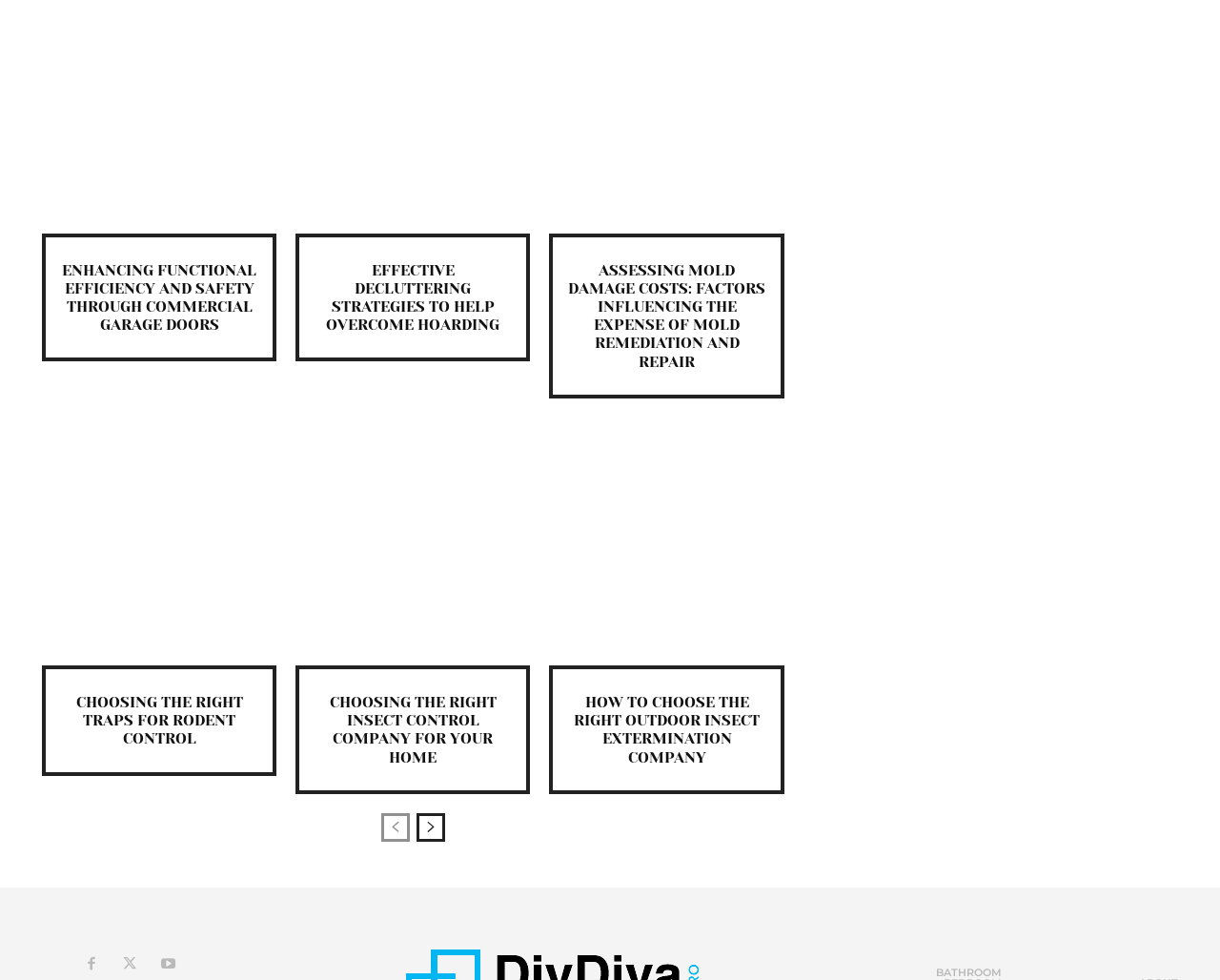Identify the bounding box coordinates of the clickable region necessary to fulfill the following instruction: "View the post about choosing the right traps for rodent control". The bounding box coordinates should be four float numbers between 0 and 1, i.e., [left, top, right, bottom].

[0.034, 0.44, 0.227, 0.679]